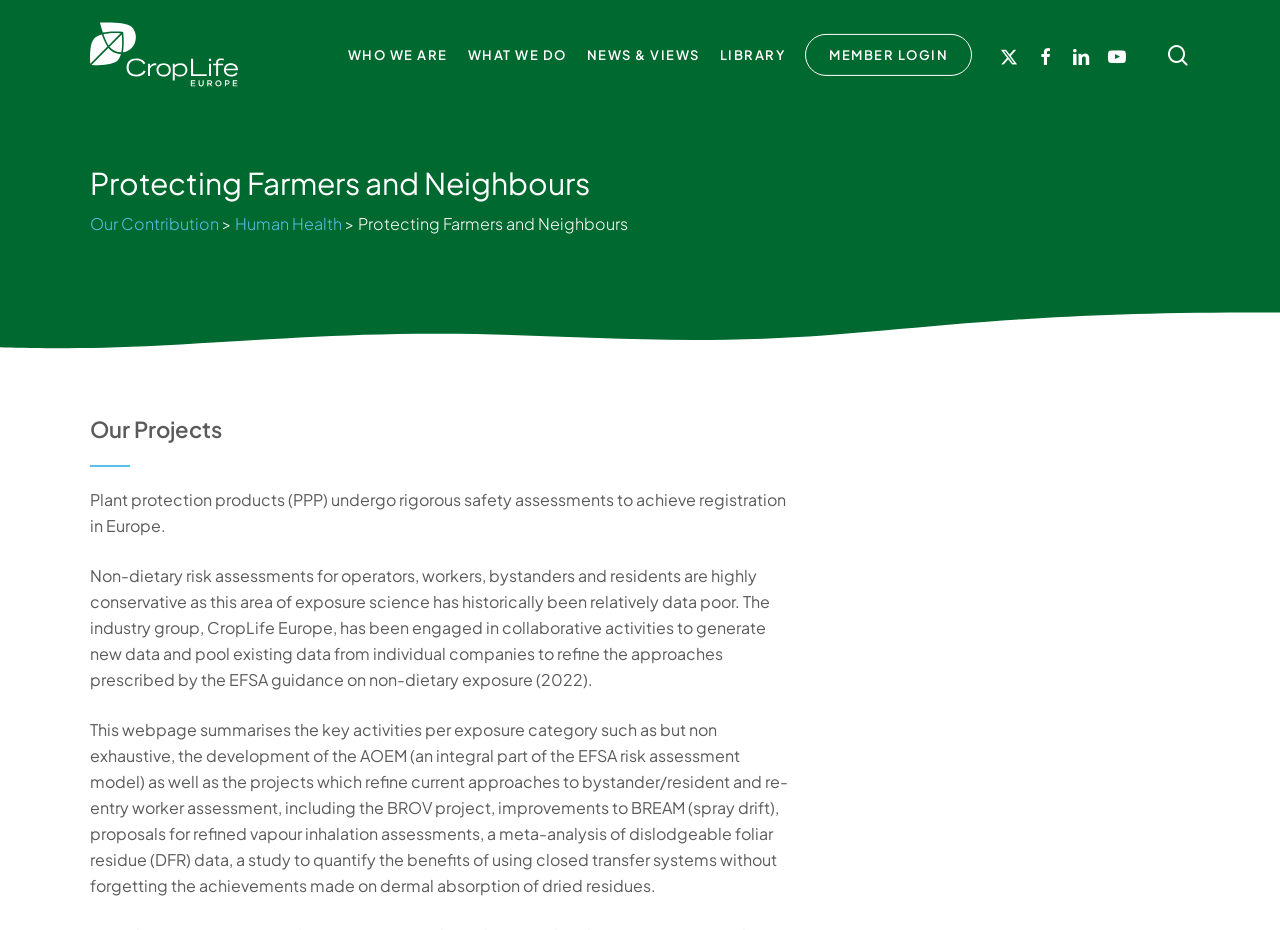Use one word or a short phrase to answer the question provided: 
What type of projects does CropLife Europe engage in?

Safety assessments and exposure research